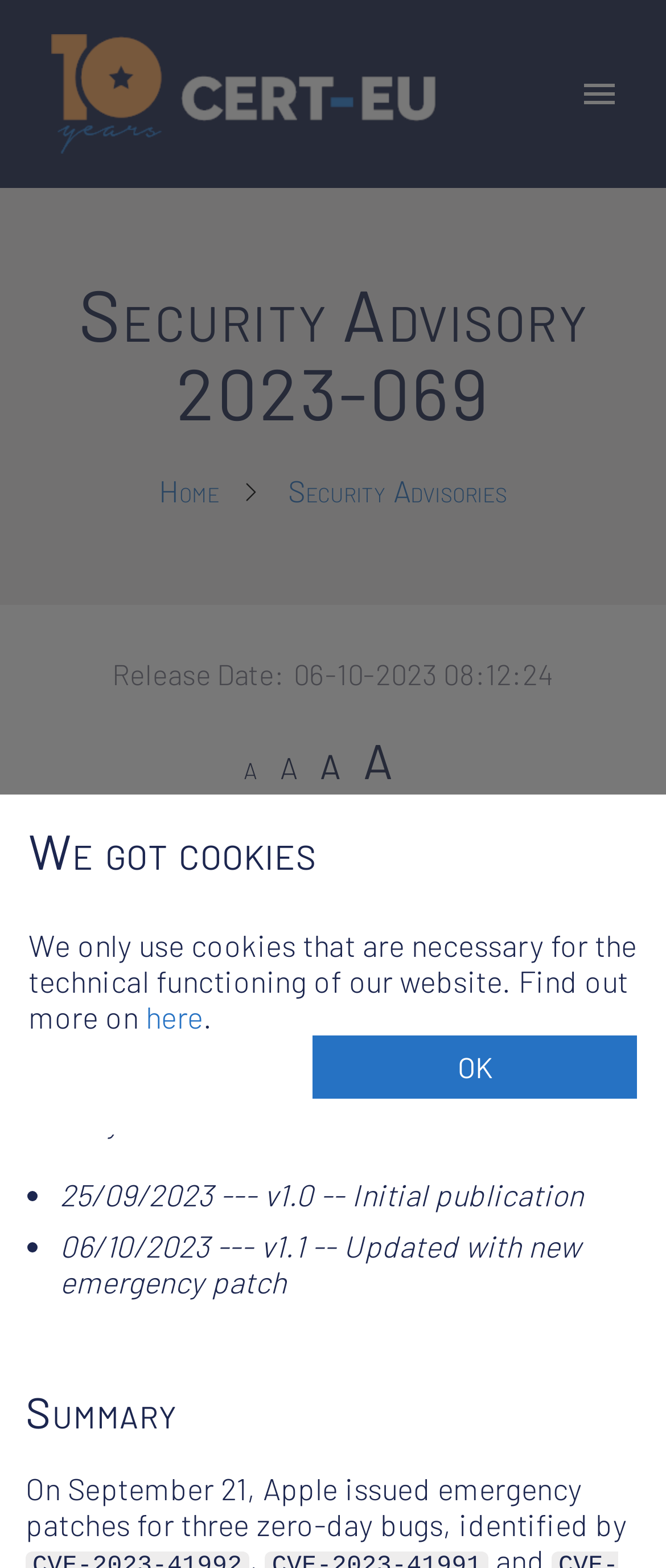Locate the bounding box coordinates of the clickable area to execute the instruction: "View Security Advisories". Provide the coordinates as four float numbers between 0 and 1, represented as [left, top, right, bottom].

[0.432, 0.301, 0.762, 0.325]